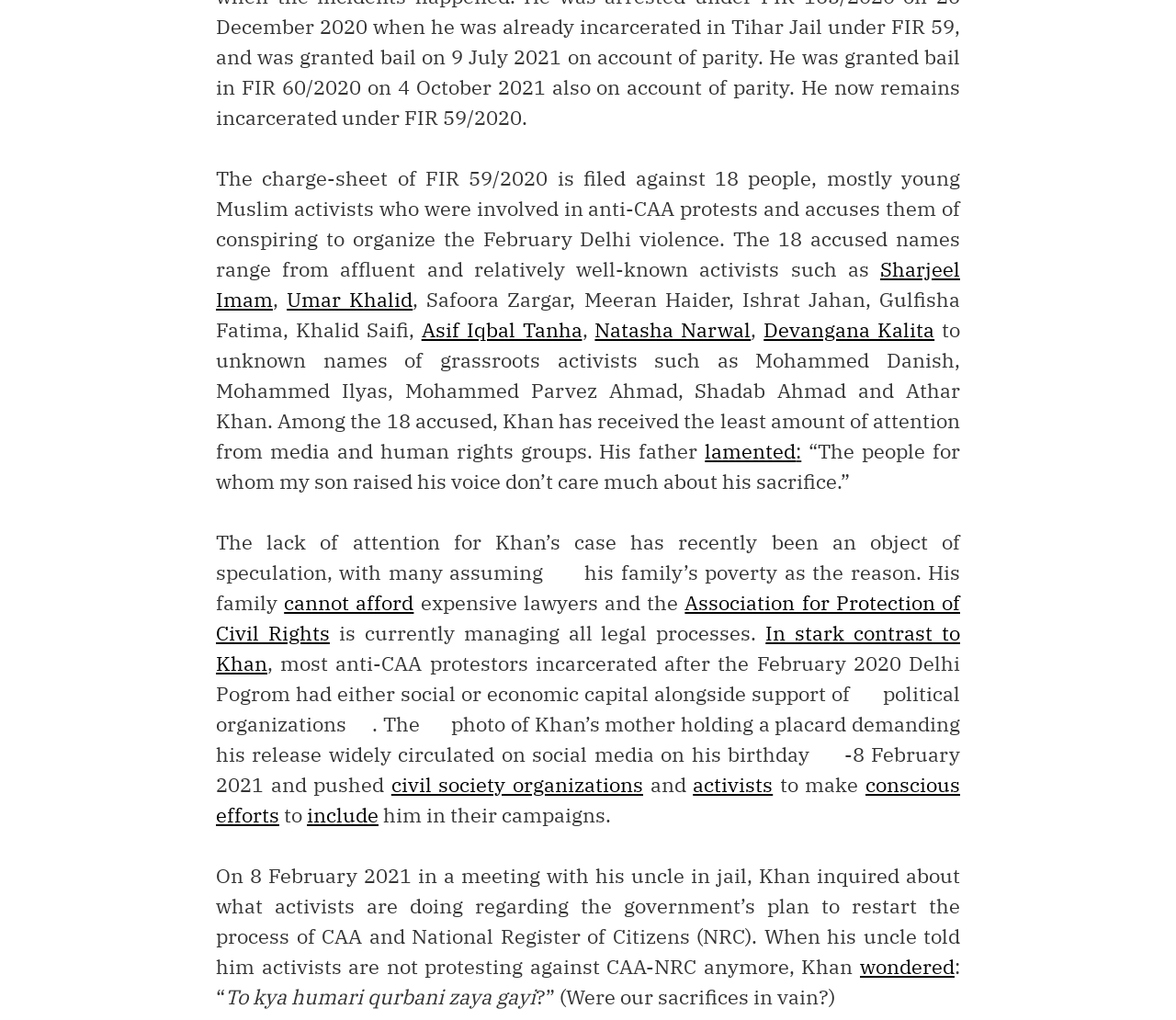Please provide the bounding box coordinates for the UI element as described: "include". The coordinates must be four floats between 0 and 1, represented as [left, top, right, bottom].

[0.261, 0.786, 0.322, 0.812]